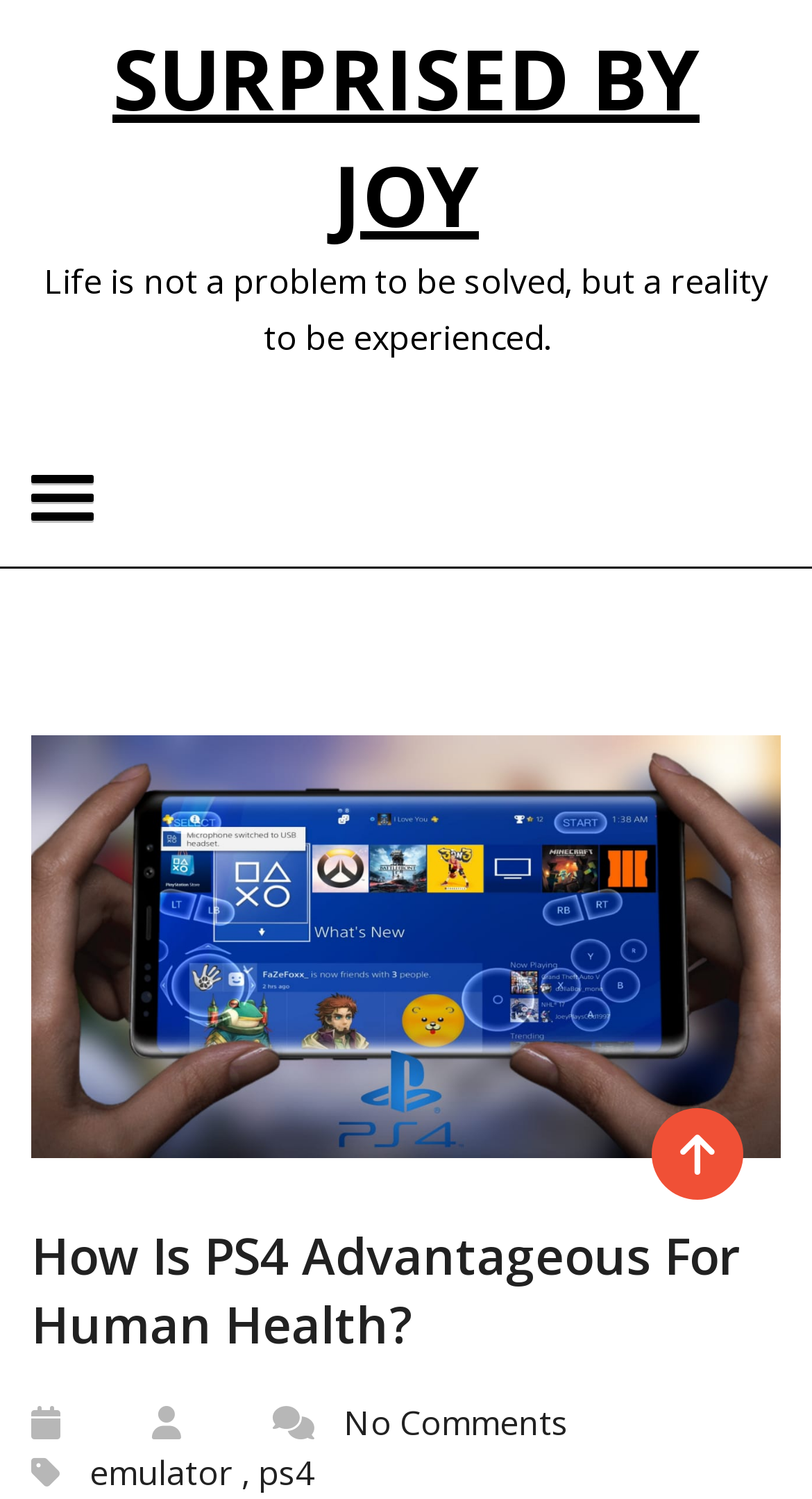Determine the bounding box of the UI component based on this description: "ps4". The bounding box coordinates should be four float values between 0 and 1, i.e., [left, top, right, bottom].

[0.318, 0.967, 0.387, 0.997]